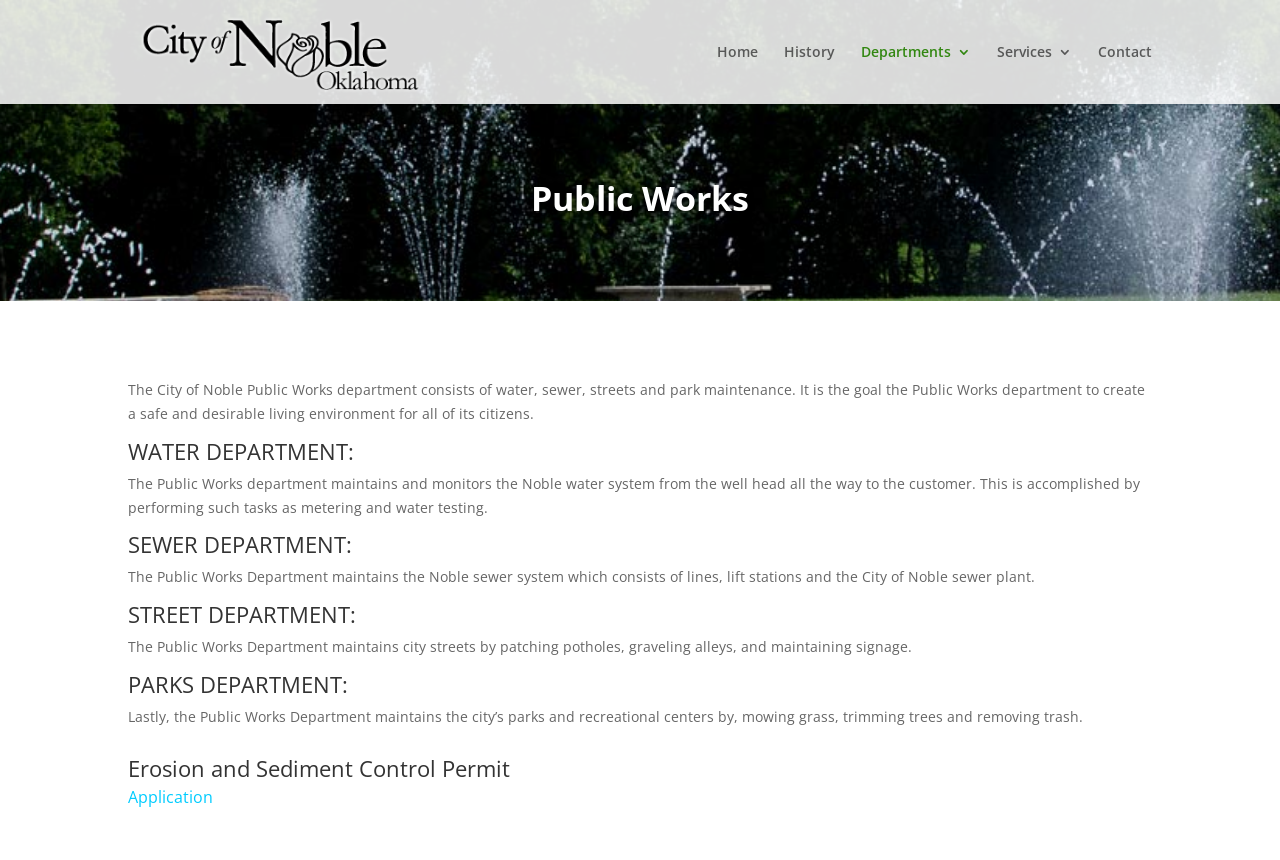What is the goal of the Public Works department?
Refer to the image and respond with a one-word or short-phrase answer.

Create a safe living environment